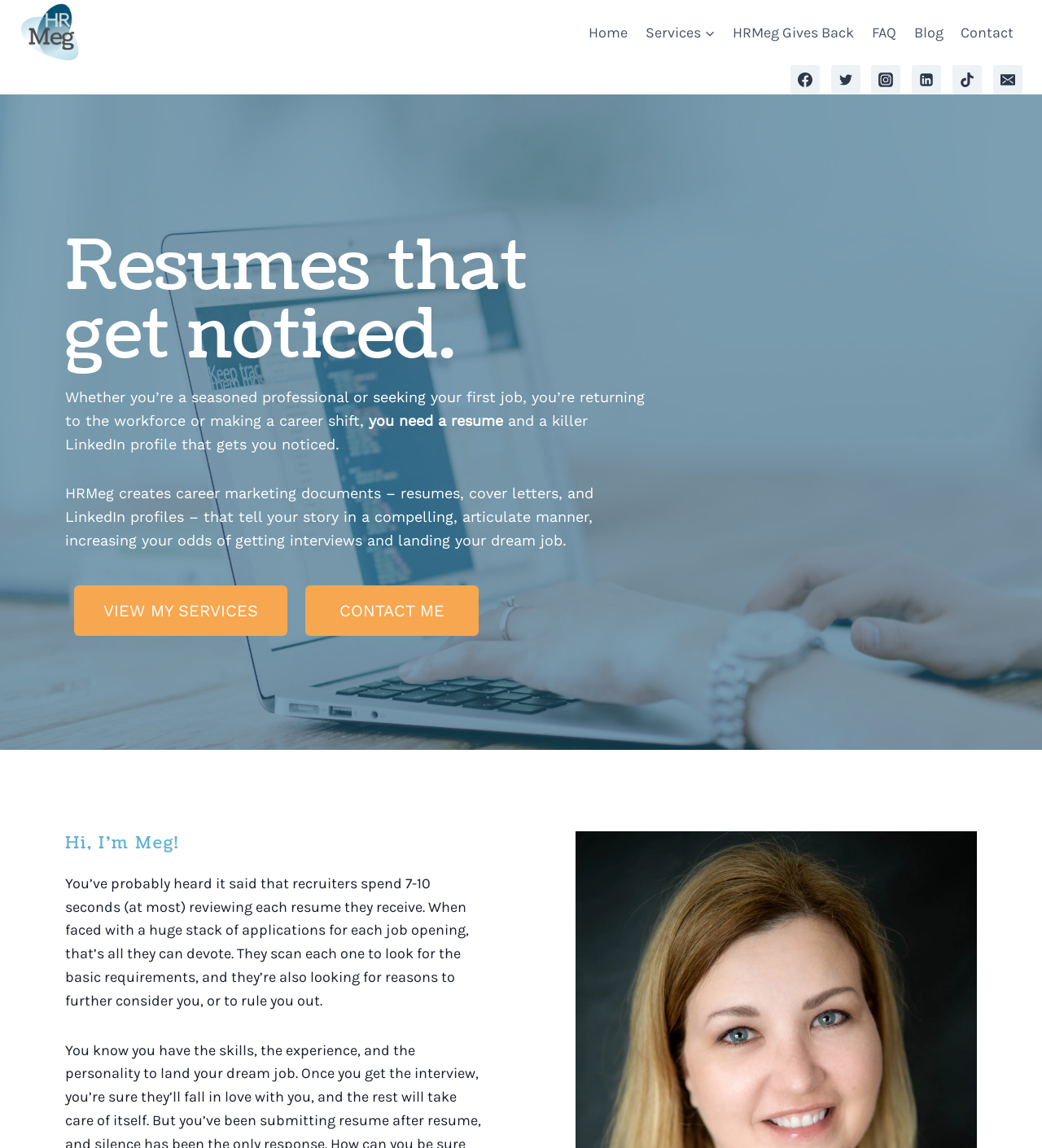Please identify the bounding box coordinates of where to click in order to follow the instruction: "Visit HRMeg's Facebook page".

[0.758, 0.057, 0.787, 0.082]